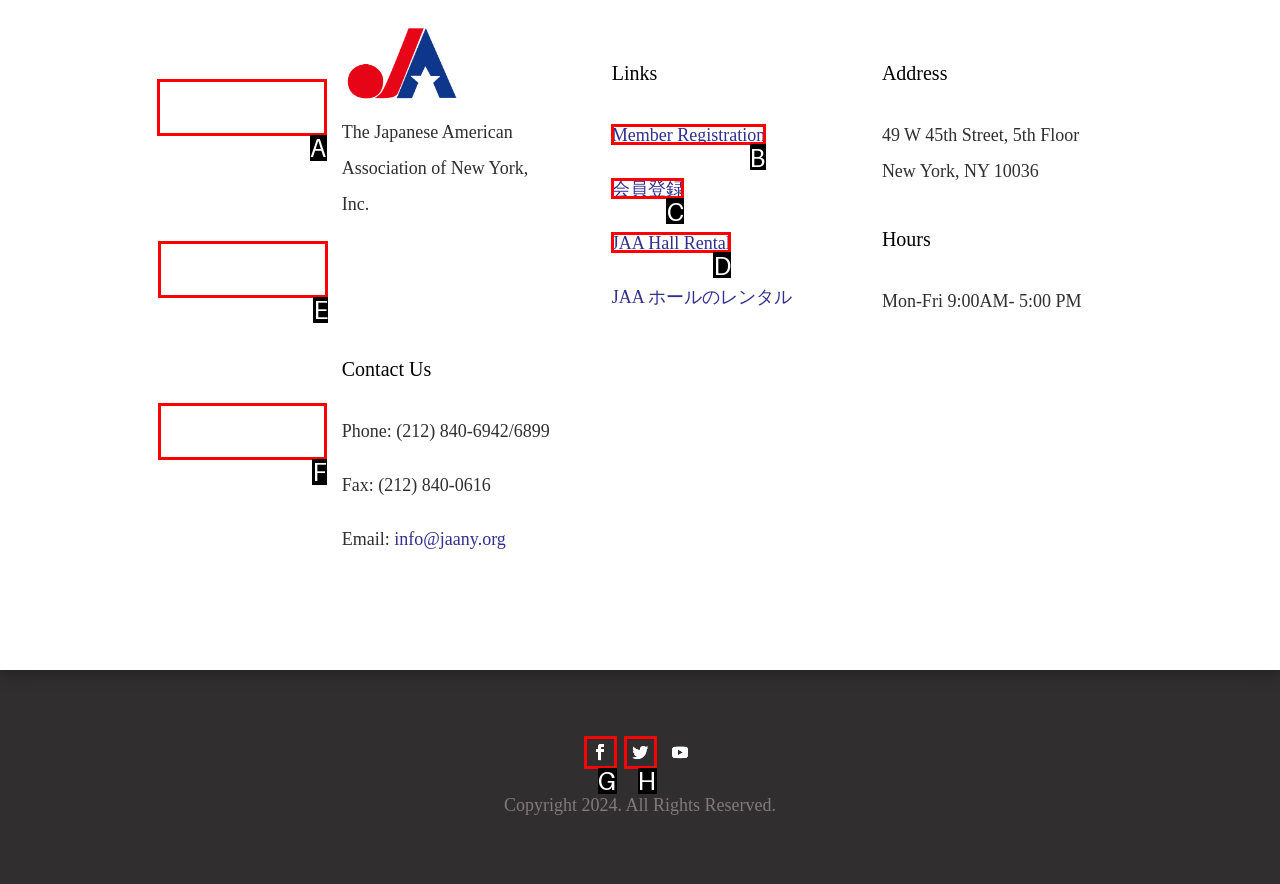From the given choices, which option should you click to complete this task: Search Parler Paris archives? Answer with the letter of the correct option.

None